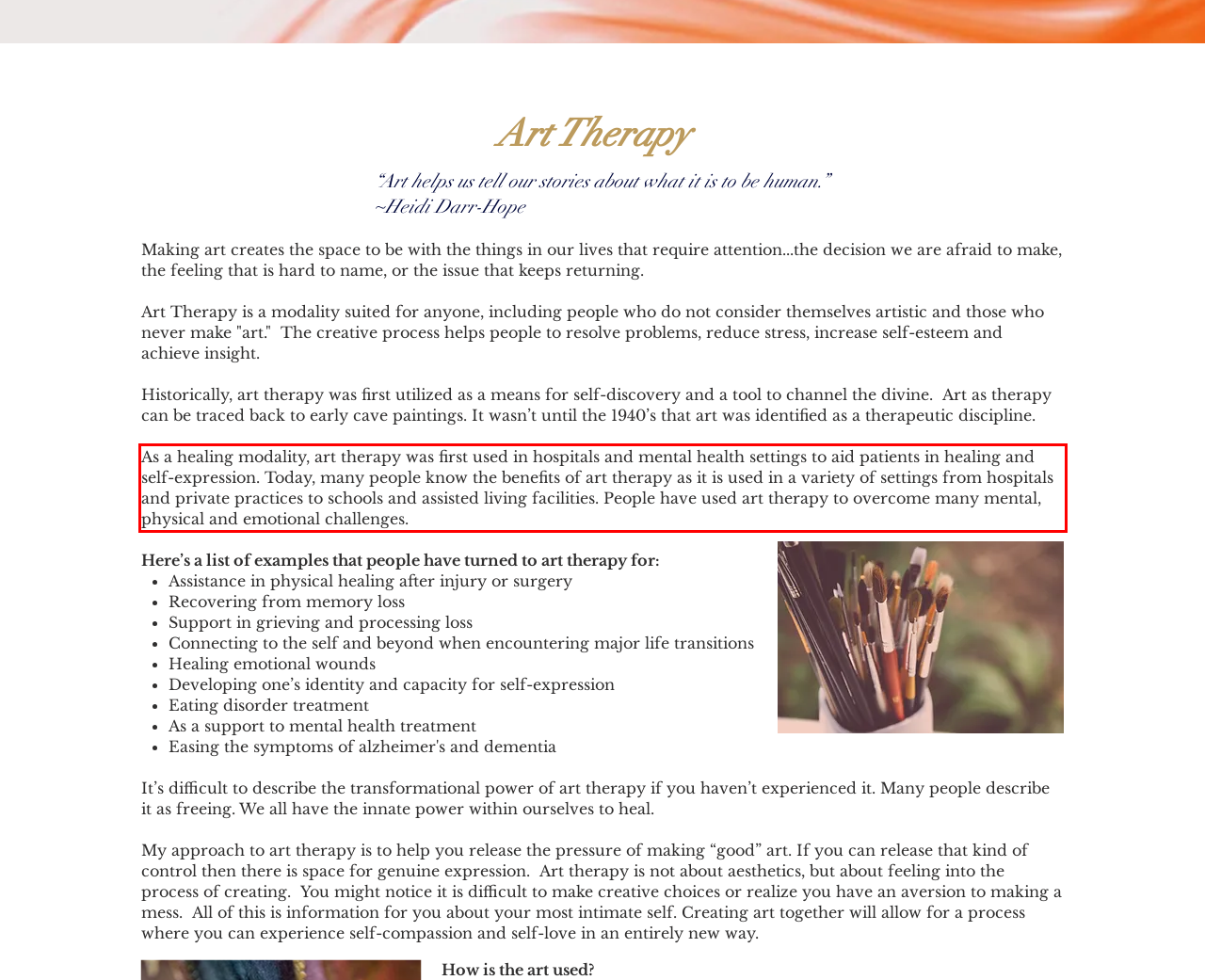Locate the red bounding box in the provided webpage screenshot and use OCR to determine the text content inside it.

As a healing modality, art therapy was first used in hospitals and mental health settings to aid patients in healing and self-expression. Today, many people know the benefits of art therapy as it is used in a variety of settings from hospitals and private practices to schools and assisted living facilities. People have used art therapy to overcome many mental, physical and emotional challenges.